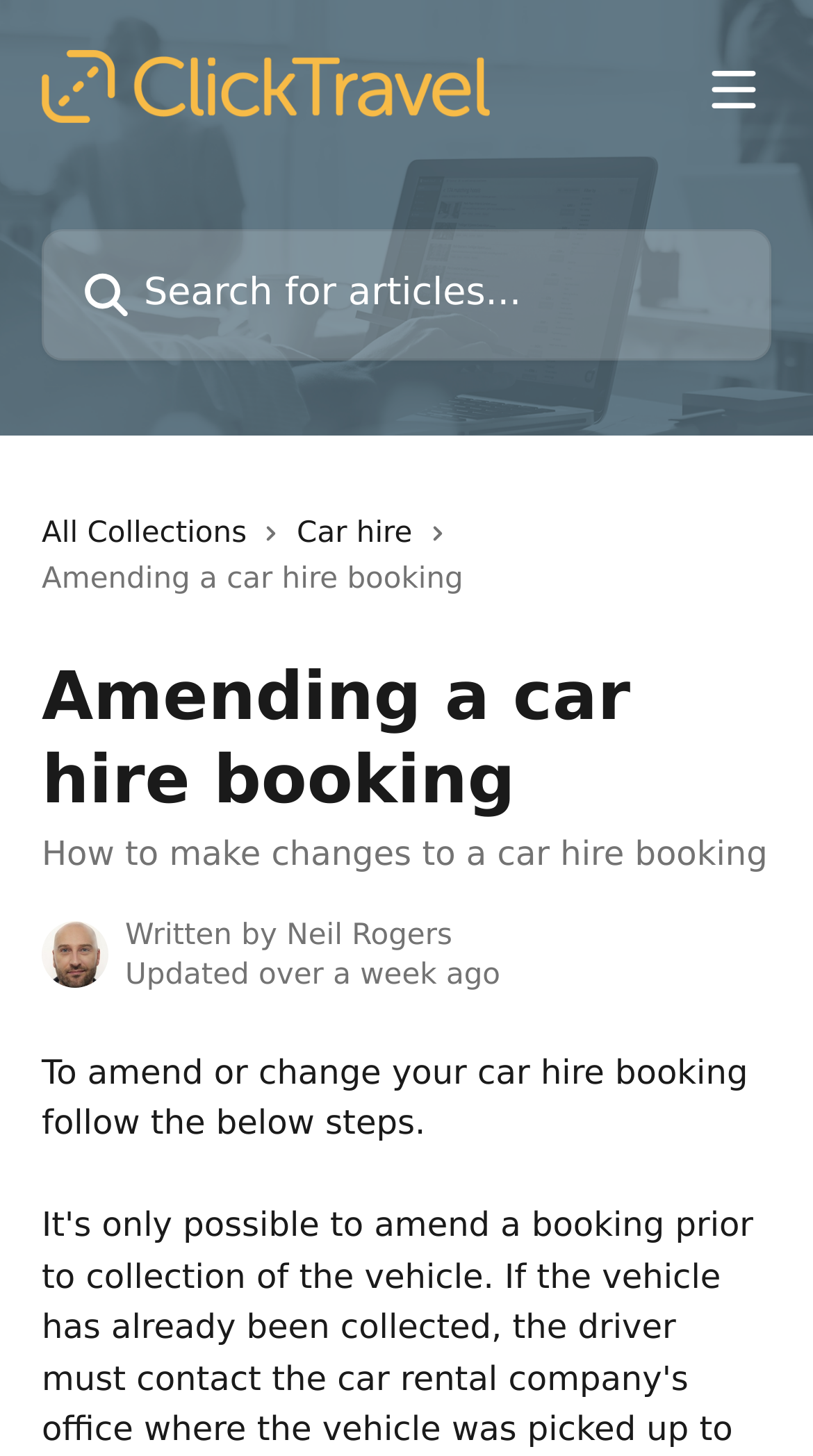Using the details from the image, please elaborate on the following question: What is the purpose of this webpage?

Based on the webpage's content, it appears to be a help center article that provides instructions on how to amend or change a car hire booking. The webpage's title, 'Amending a car hire booking', and the introductory text, 'How to make changes to a car hire booking', suggest that the webpage is intended to guide users through the process of modifying their car hire bookings.